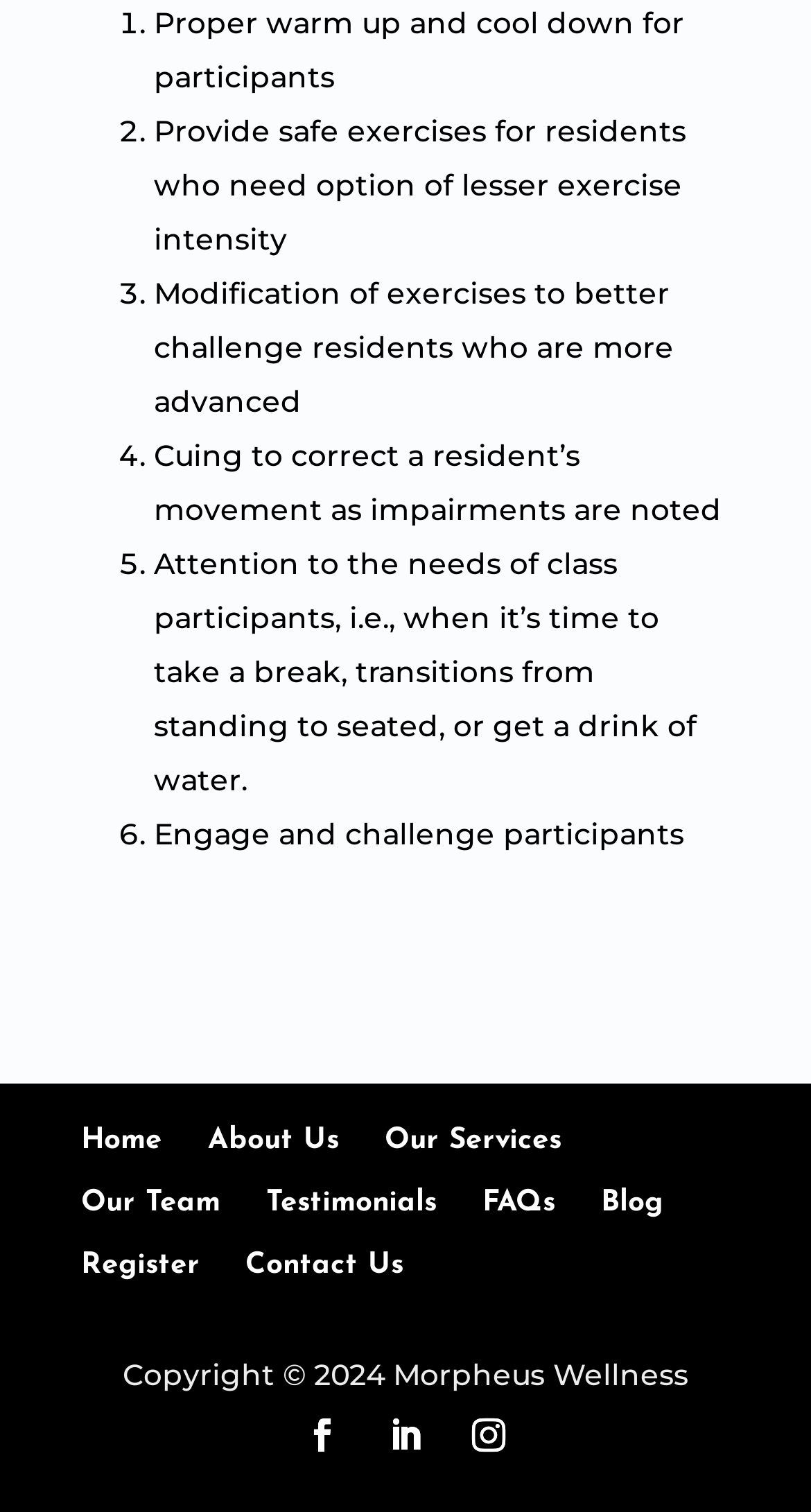Please identify the bounding box coordinates of the region to click in order to complete the task: "Contact Us". The coordinates must be four float numbers between 0 and 1, specified as [left, top, right, bottom].

[0.303, 0.828, 0.497, 0.858]